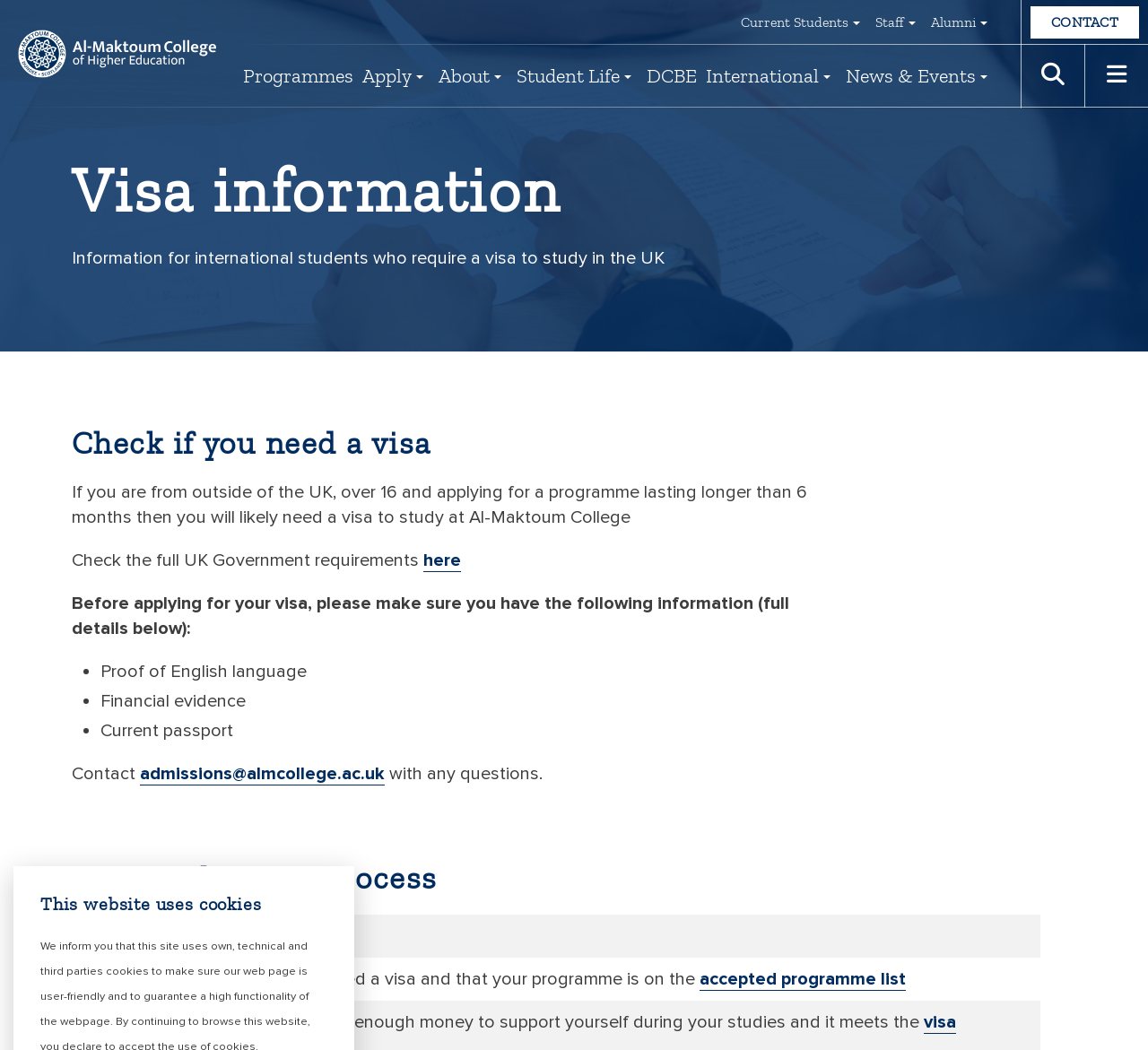Answer the following query with a single word or phrase:
What are the three essential documents required for visa application?

Proof of English language, Financial evidence, Current passport